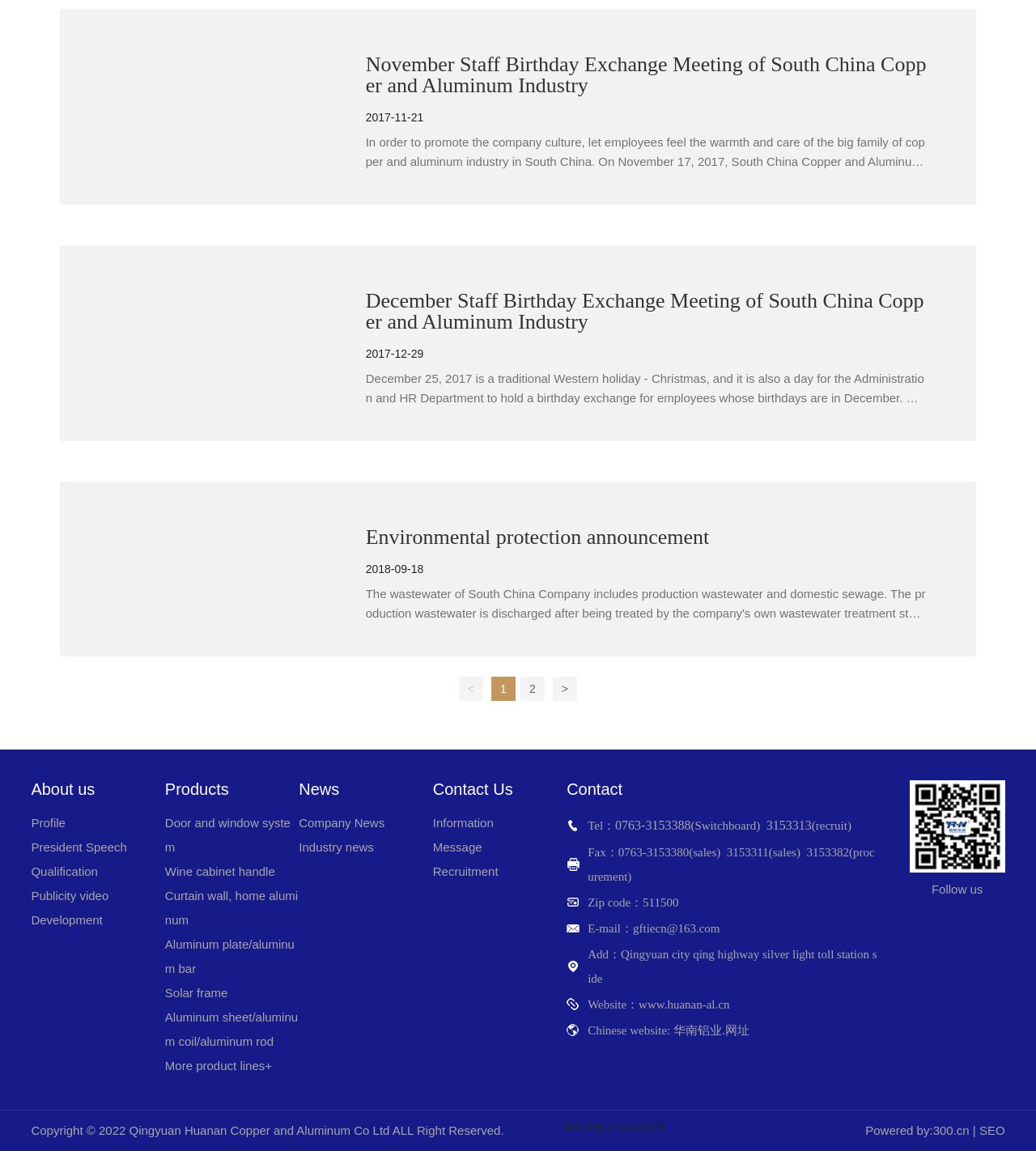What is the purpose of the wastewater treatment station?
Based on the image, give a concise answer in the form of a single word or short phrase.

To treat production wastewater